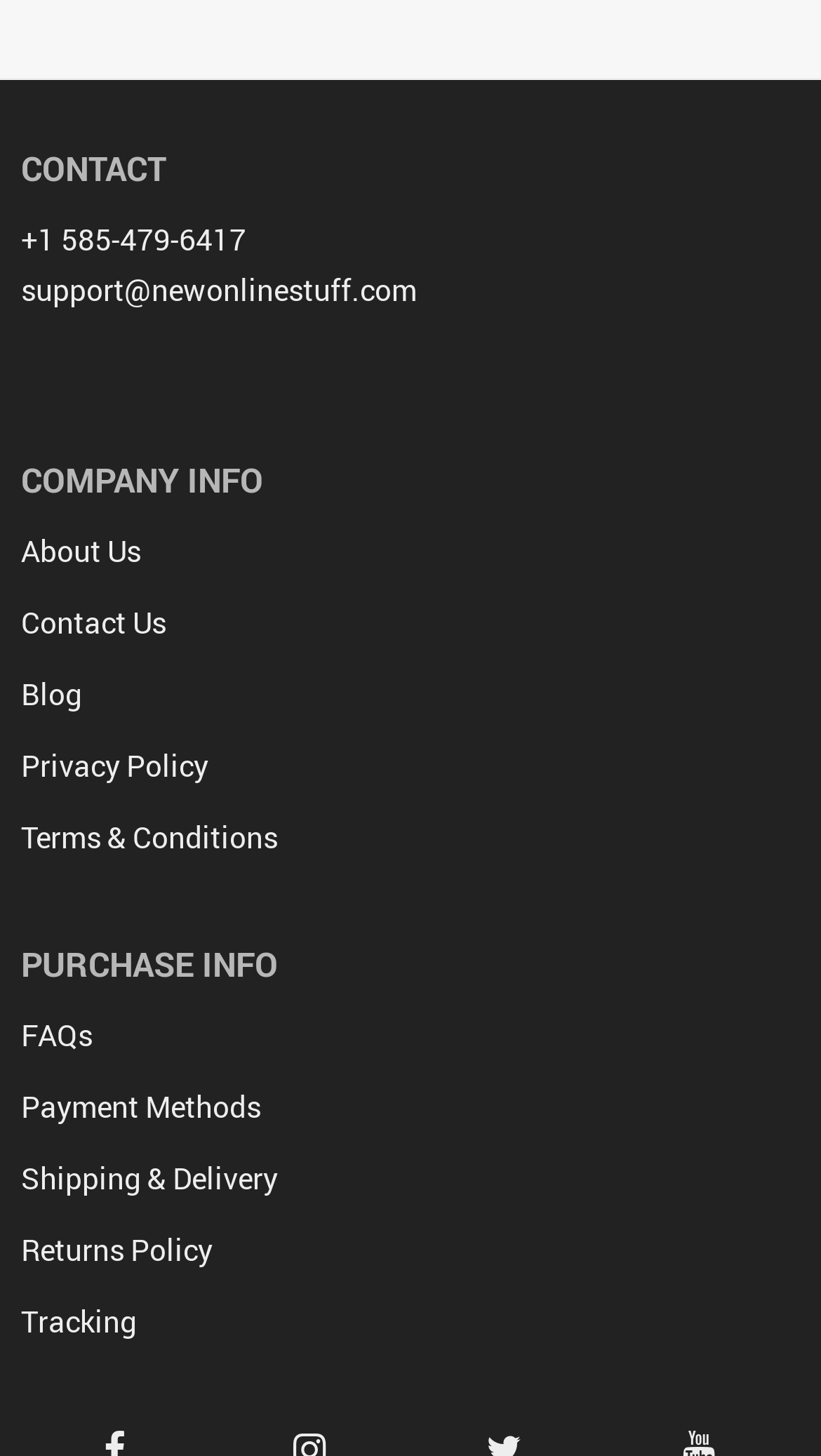Please pinpoint the bounding box coordinates for the region I should click to adhere to this instruction: "Visit the About Us page".

[0.026, 0.364, 0.172, 0.393]